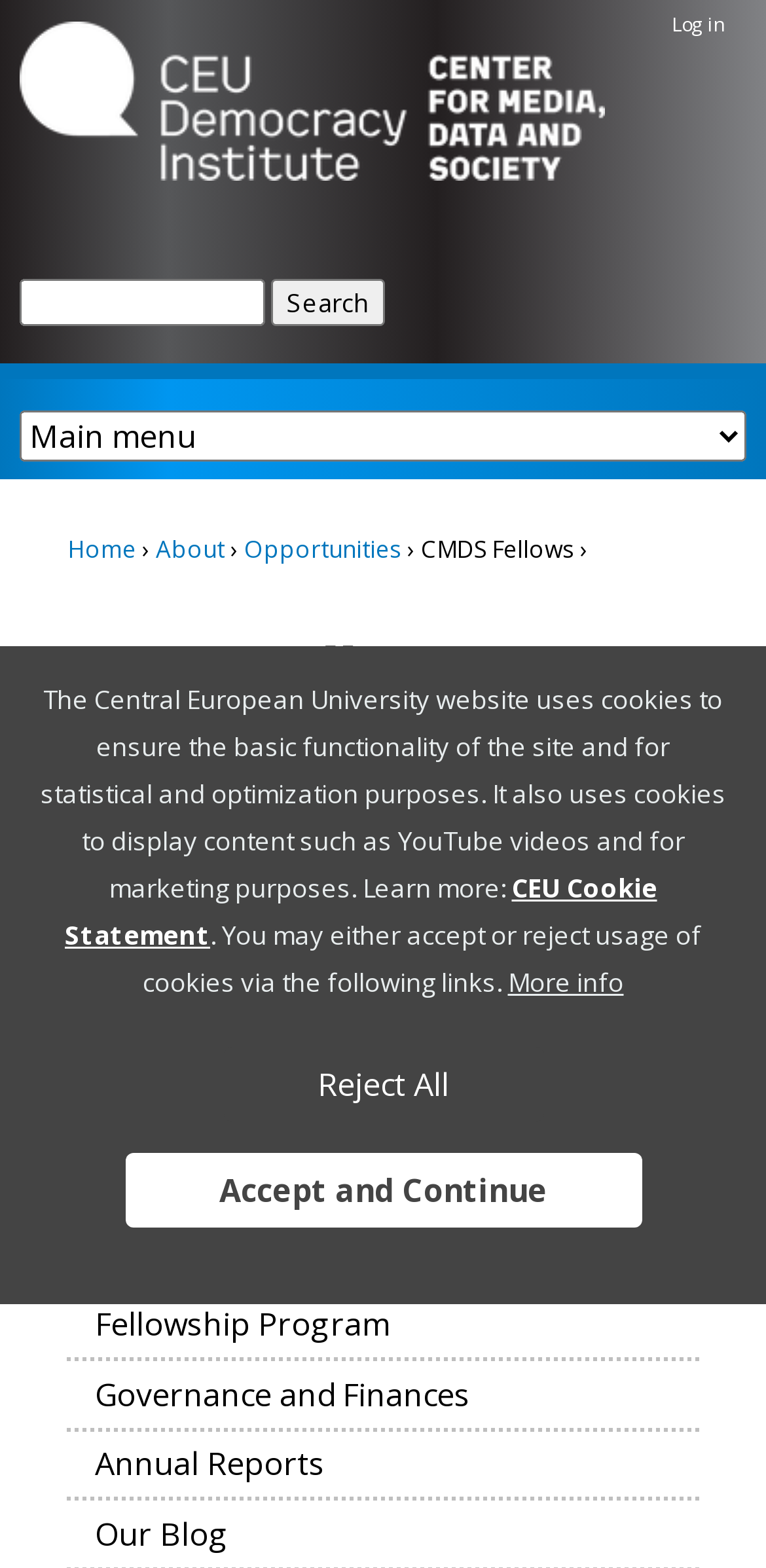Identify and provide the bounding box coordinates of the UI element described: "Home". The coordinates should be formatted as [left, top, right, bottom], with each number being a float between 0 and 1.

[0.088, 0.34, 0.178, 0.361]